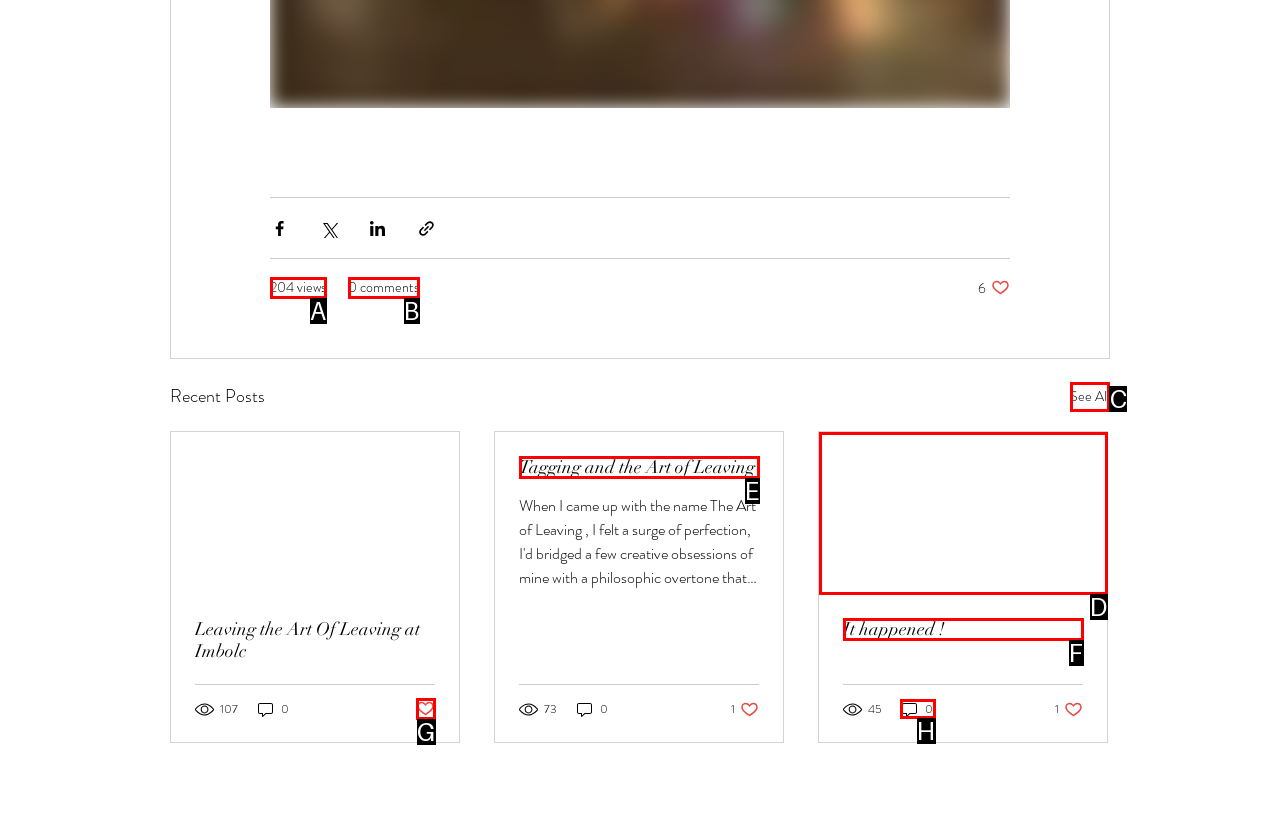Indicate the HTML element to be clicked to accomplish this task: See All Respond using the letter of the correct option.

C